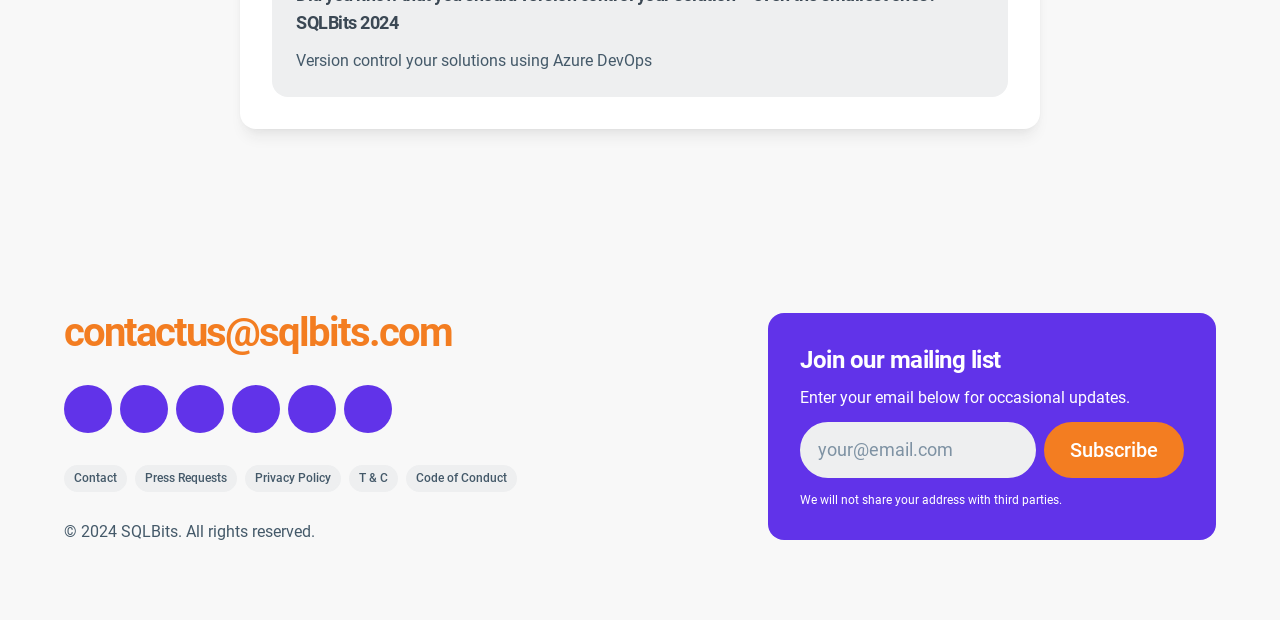Identify the bounding box for the element characterized by the following description: "0777 041 6944".

None